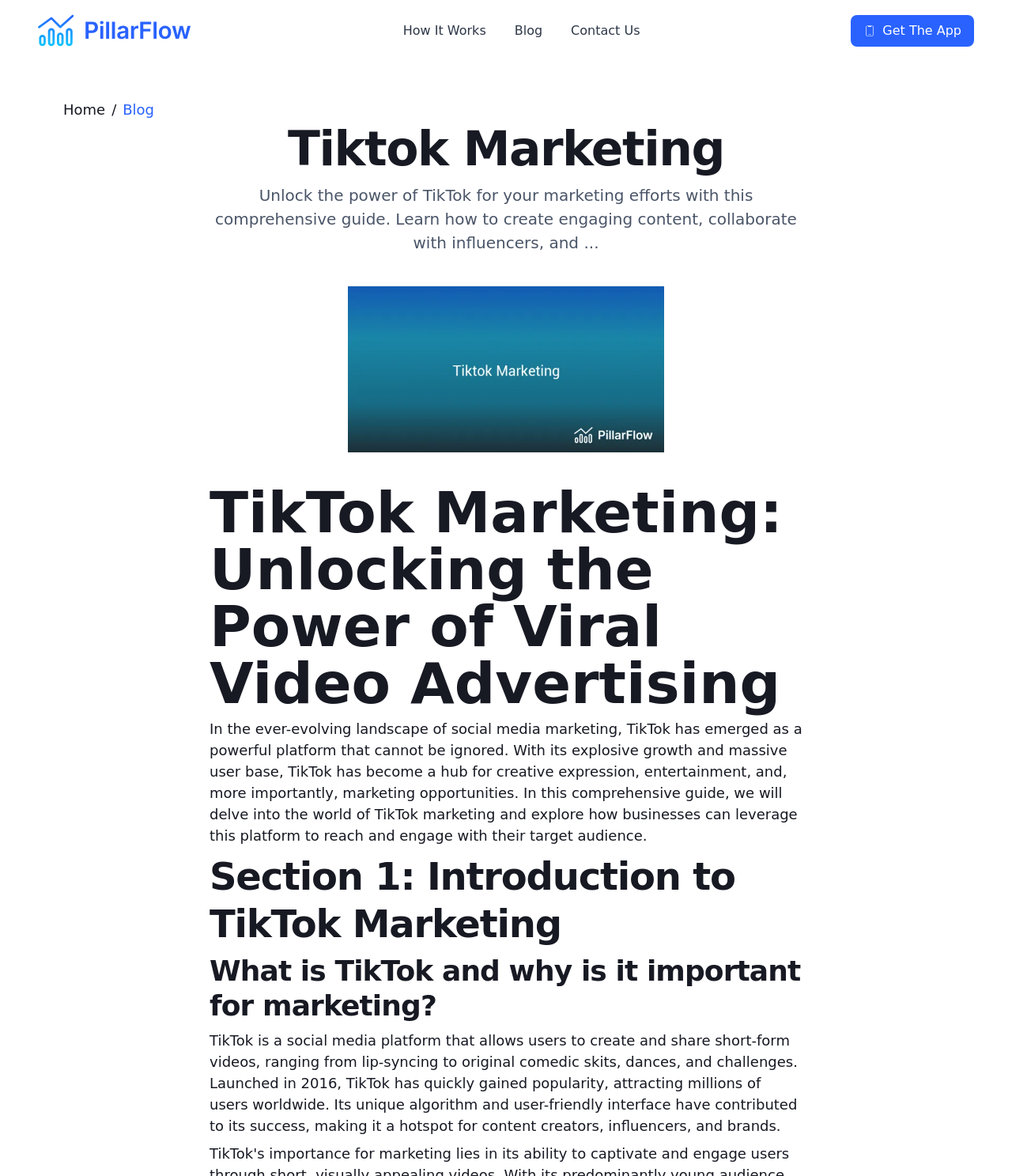Provide a single word or phrase answer to the question: 
What is the main topic of this webpage?

TikTok Marketing